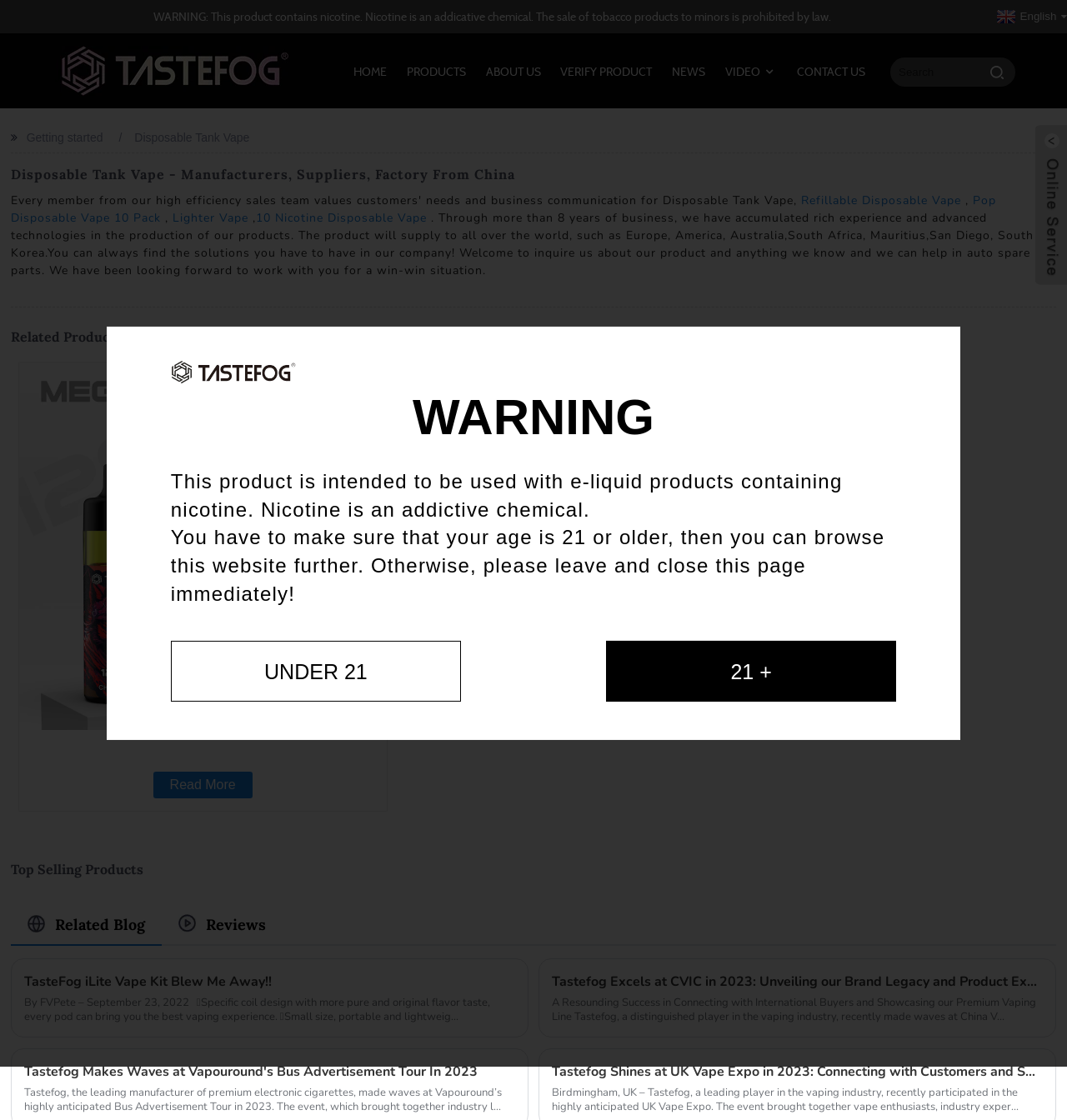Find the bounding box of the web element that fits this description: "Disposable Tank Vape".

[0.124, 0.117, 0.232, 0.129]